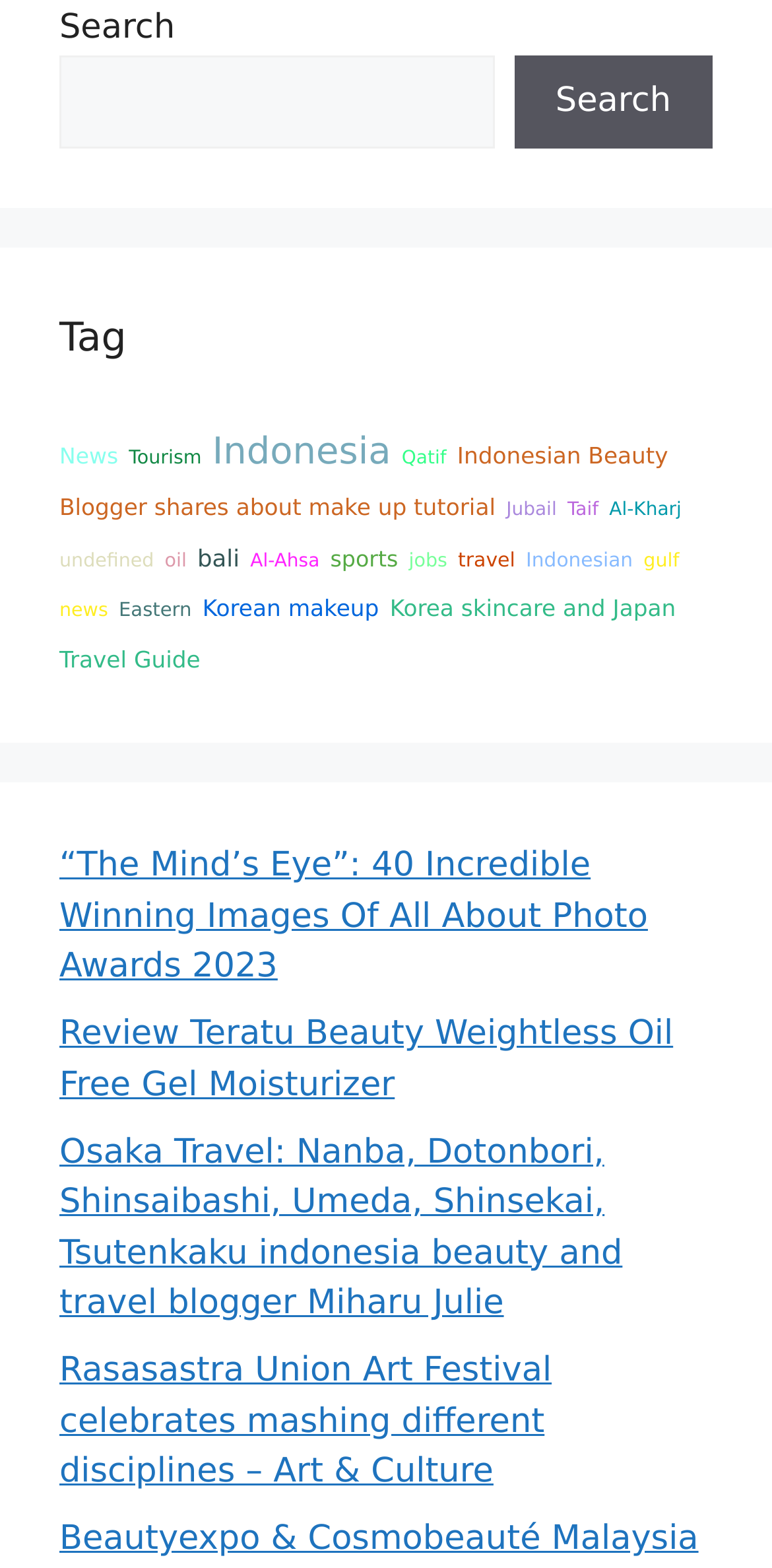Find the bounding box coordinates for the element that must be clicked to complete the instruction: "Read about Indonesian Beauty Blogger". The coordinates should be four float numbers between 0 and 1, indicated as [left, top, right, bottom].

[0.077, 0.282, 0.865, 0.332]